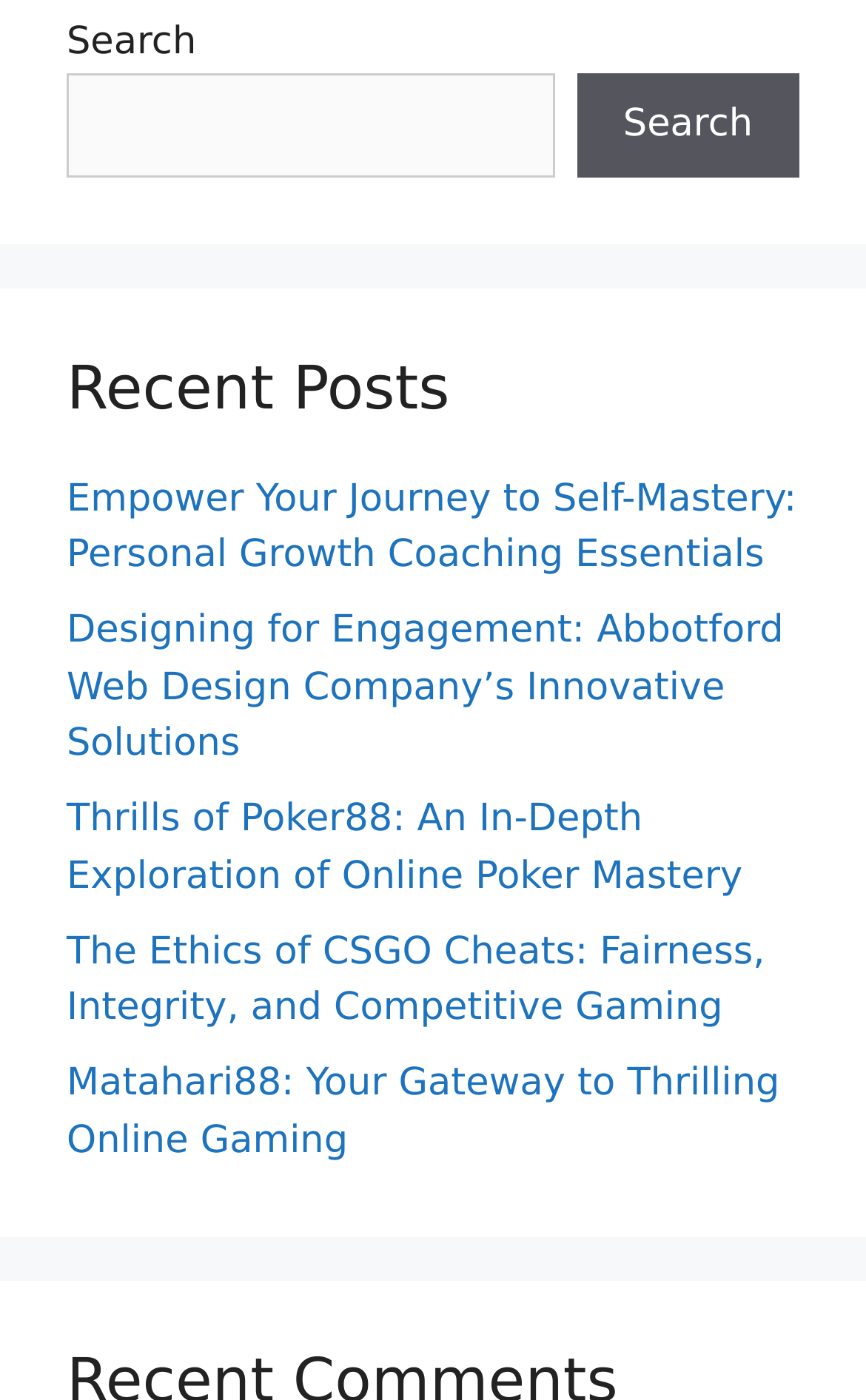Use a single word or phrase to respond to the question:
What is the topic of the first link under 'Recent Posts'?

Personal growth